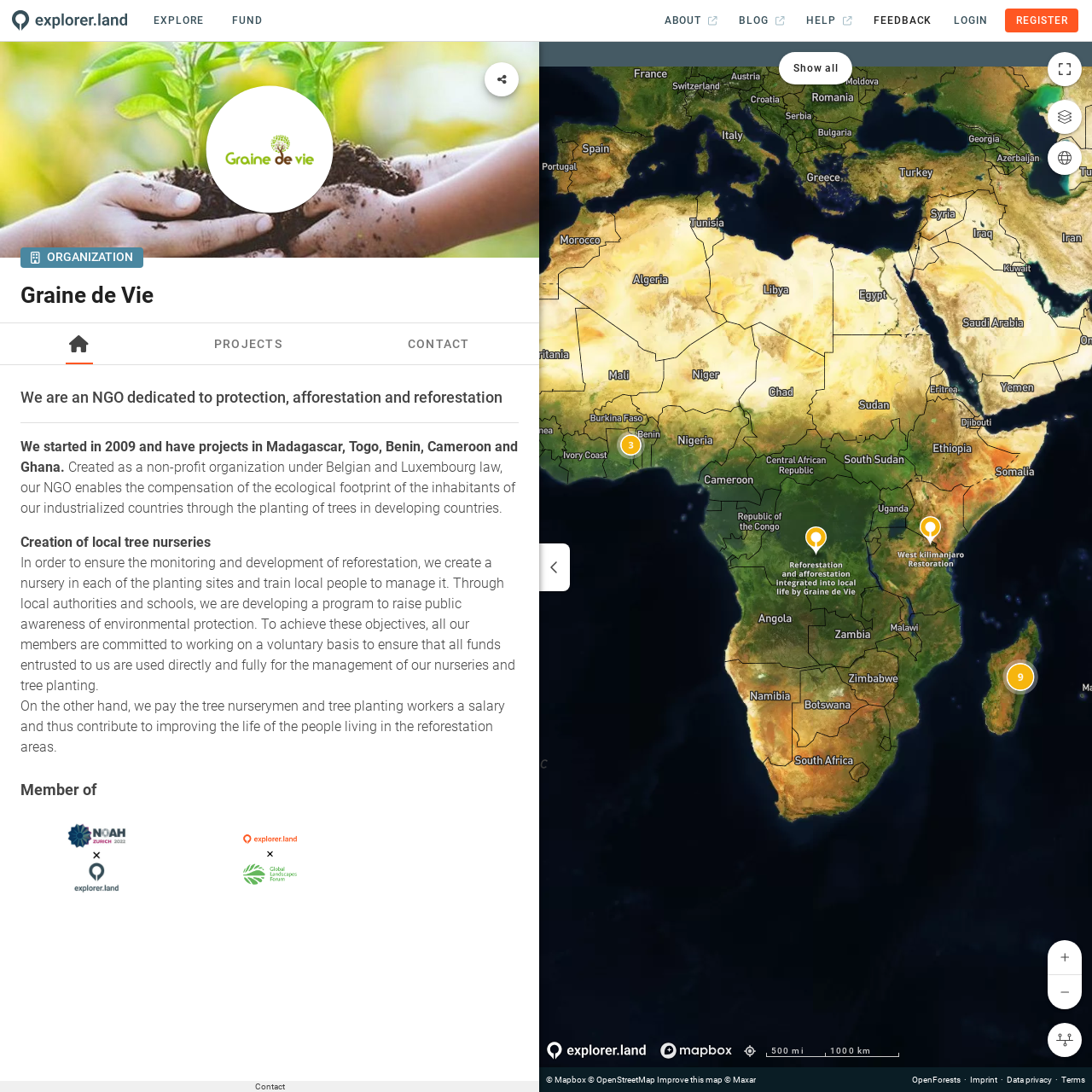Locate the bounding box coordinates of the element's region that should be clicked to carry out the following instruction: "Click the LOGIN button". The coordinates need to be four float numbers between 0 and 1, i.e., [left, top, right, bottom].

[0.863, 0.008, 0.914, 0.03]